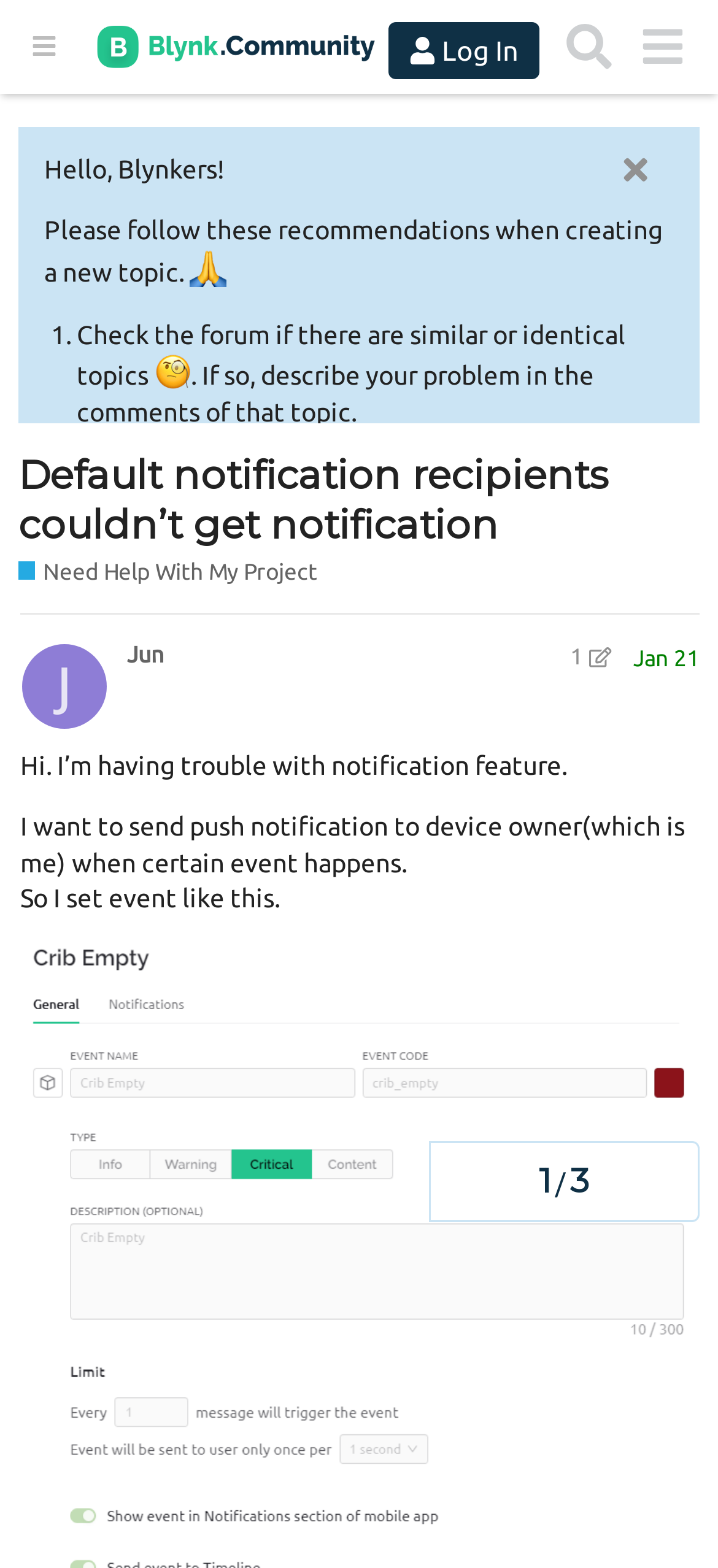What is the latest version of the C++ library mentioned in the webpage?
Answer the question using a single word or phrase, according to the image.

1.2.0